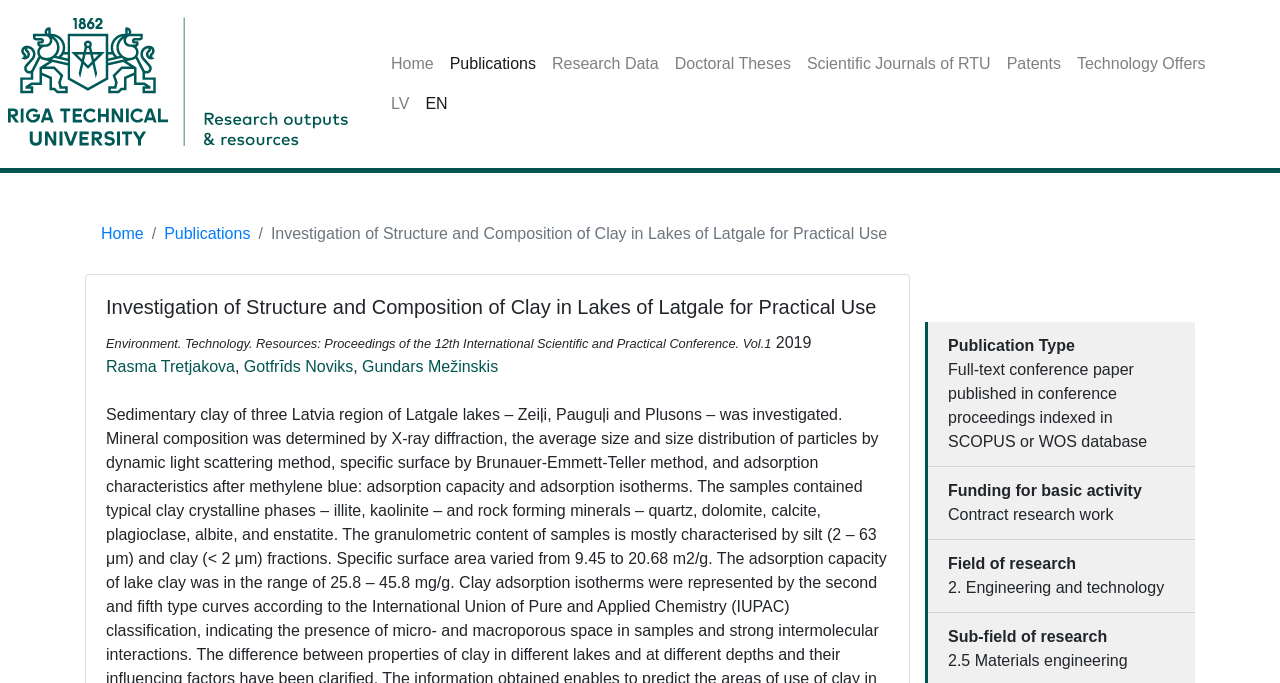Pinpoint the bounding box coordinates of the area that should be clicked to complete the following instruction: "read article by Verónica Calvo". The coordinates must be given as four float numbers between 0 and 1, i.e., [left, top, right, bottom].

None